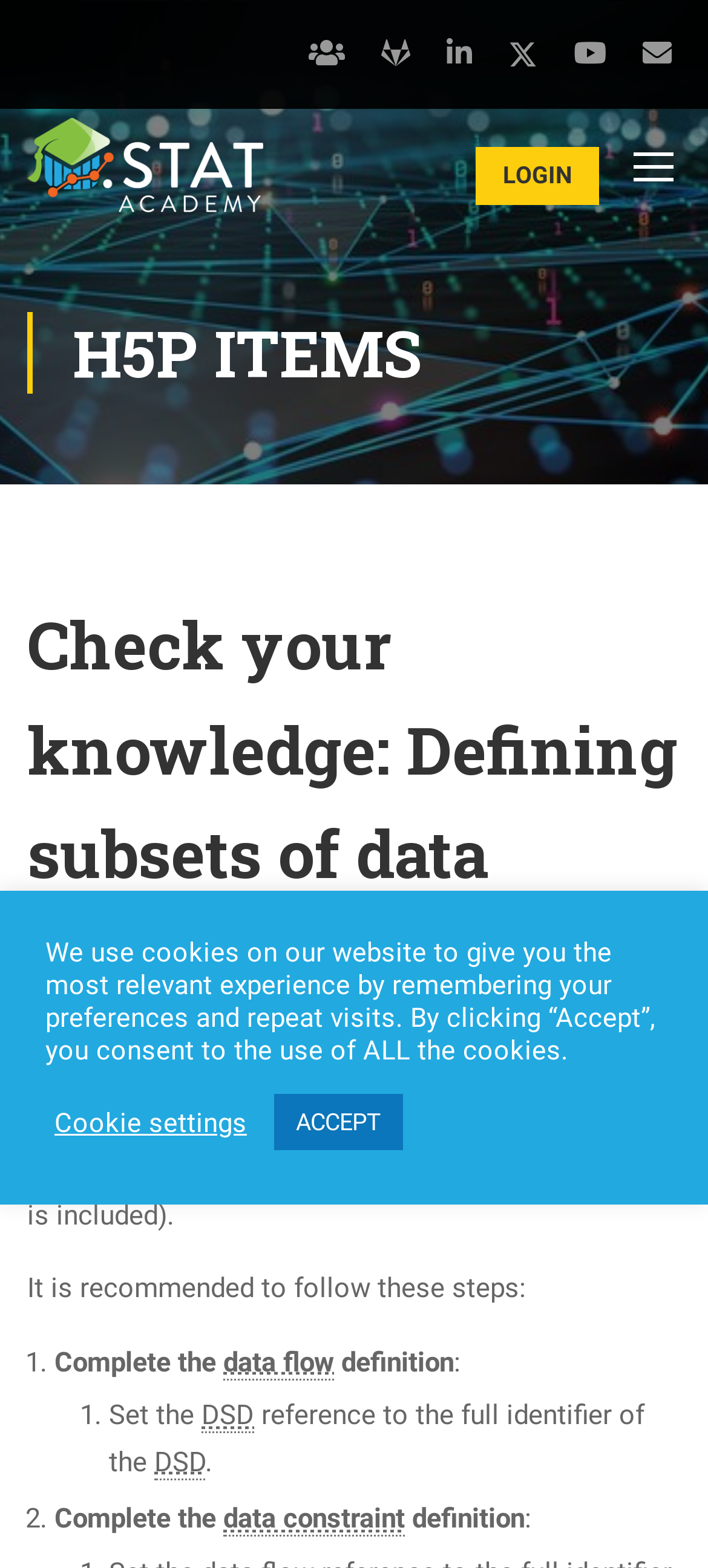How many steps are recommended?
Utilize the image to construct a detailed and well-explained answer.

The recommended steps can be found in the list starting with 'It is recommended to follow these steps:' which has two list items, 'Complete the data flow definition' and 'Complete the data constraint definition'.